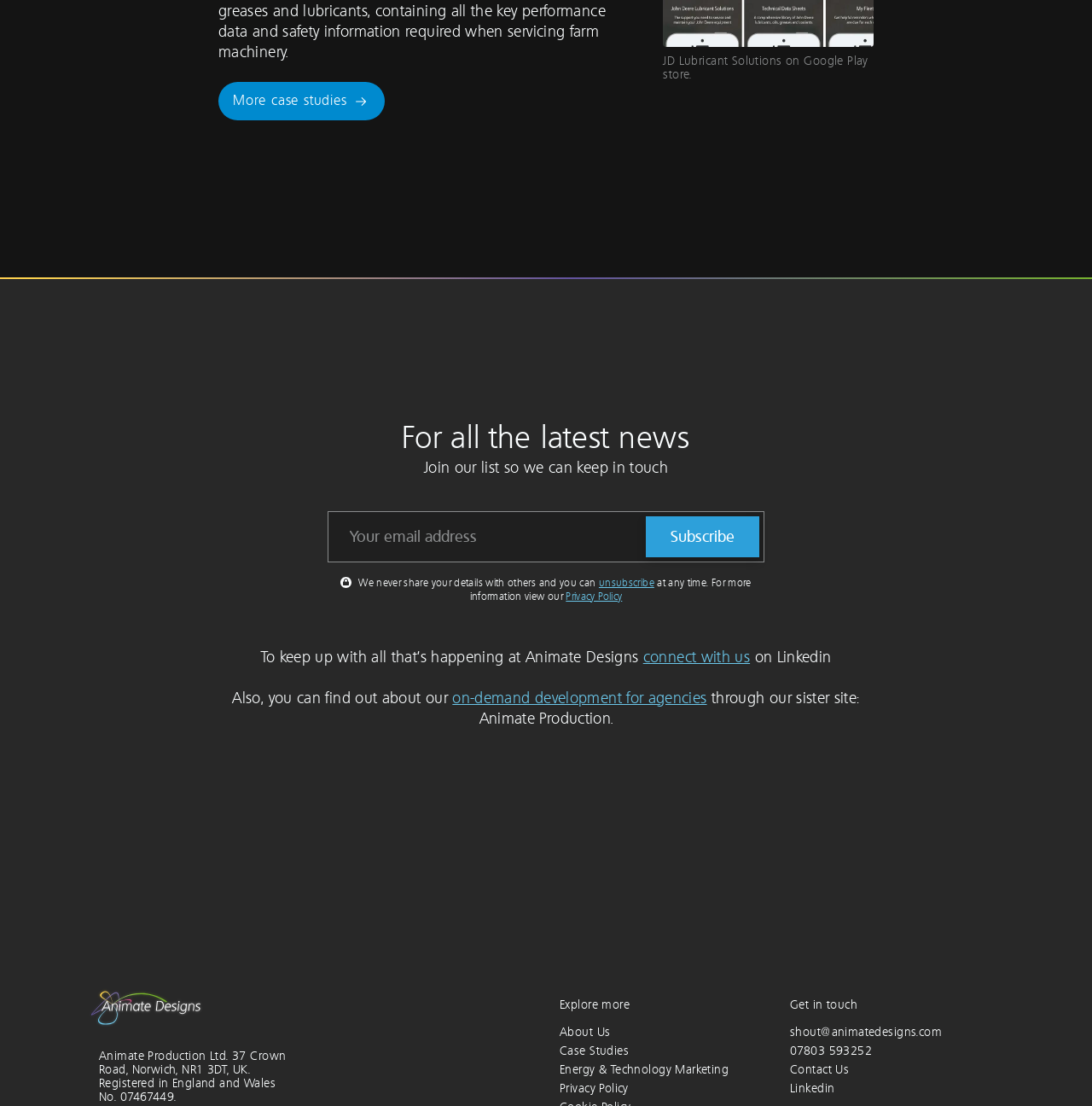Provide the bounding box coordinates of the HTML element described by the text: "Linkedin". The coordinates should be in the format [left, top, right, bottom] with values between 0 and 1.

[0.723, 0.977, 0.764, 0.99]